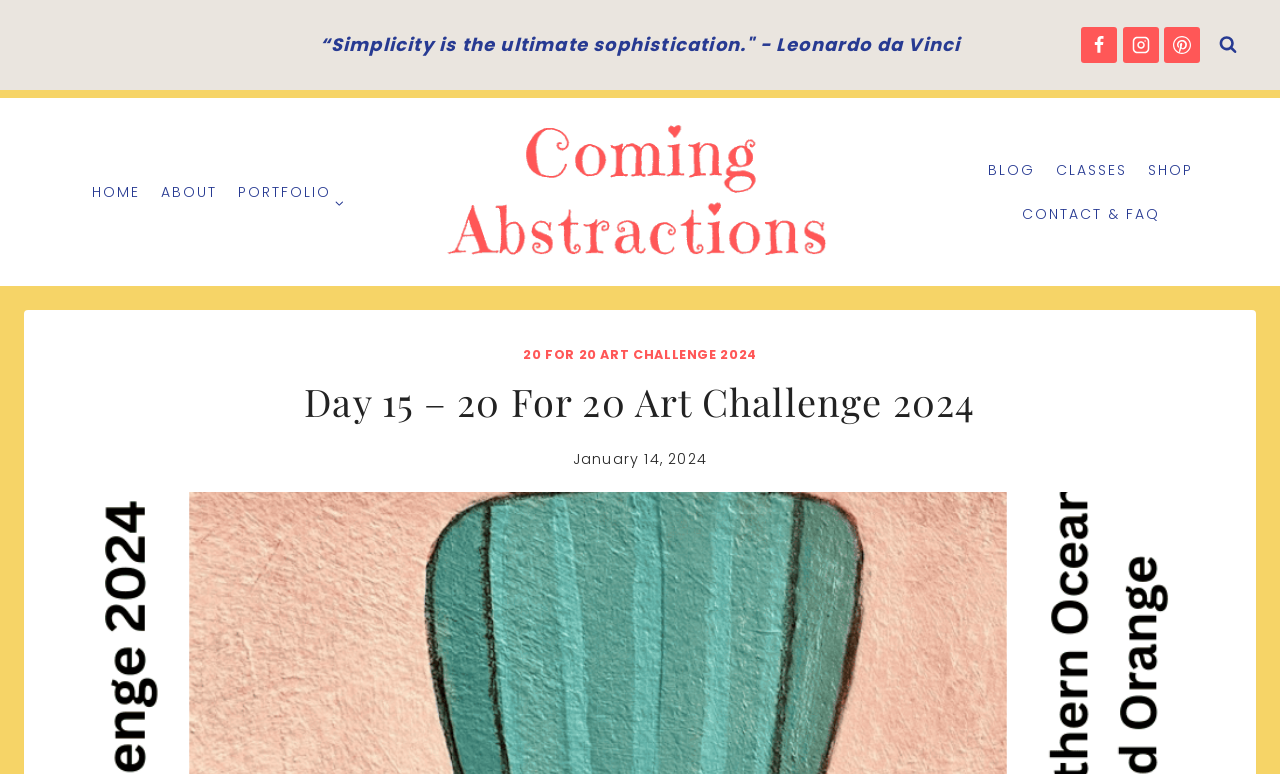Reply to the question below using a single word or brief phrase:
How many main navigation links are at the top?

4